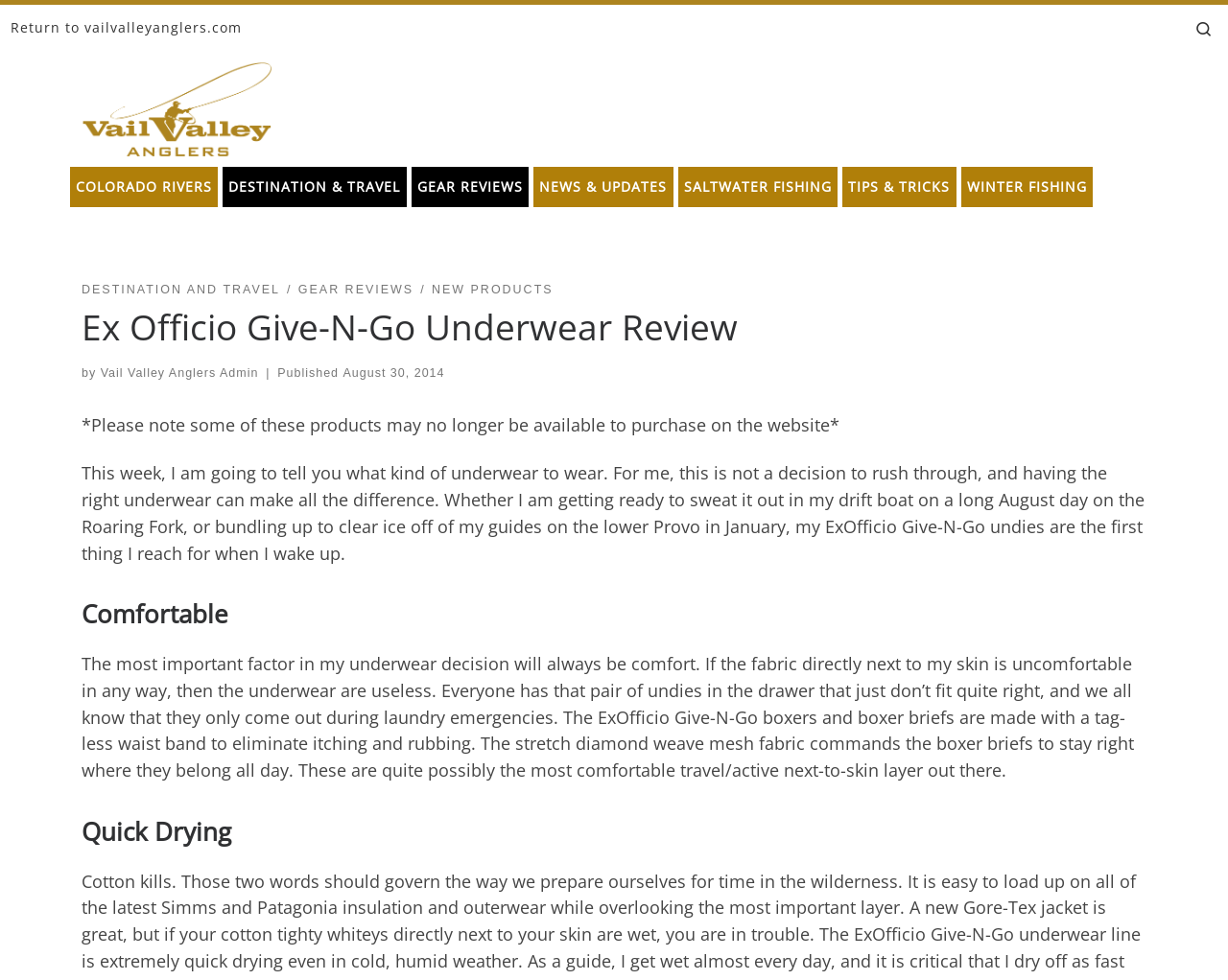Please provide the bounding box coordinates for the element that needs to be clicked to perform the instruction: "Check the published date of the article". The coordinates must consist of four float numbers between 0 and 1, formatted as [left, top, right, bottom].

[0.279, 0.374, 0.362, 0.388]